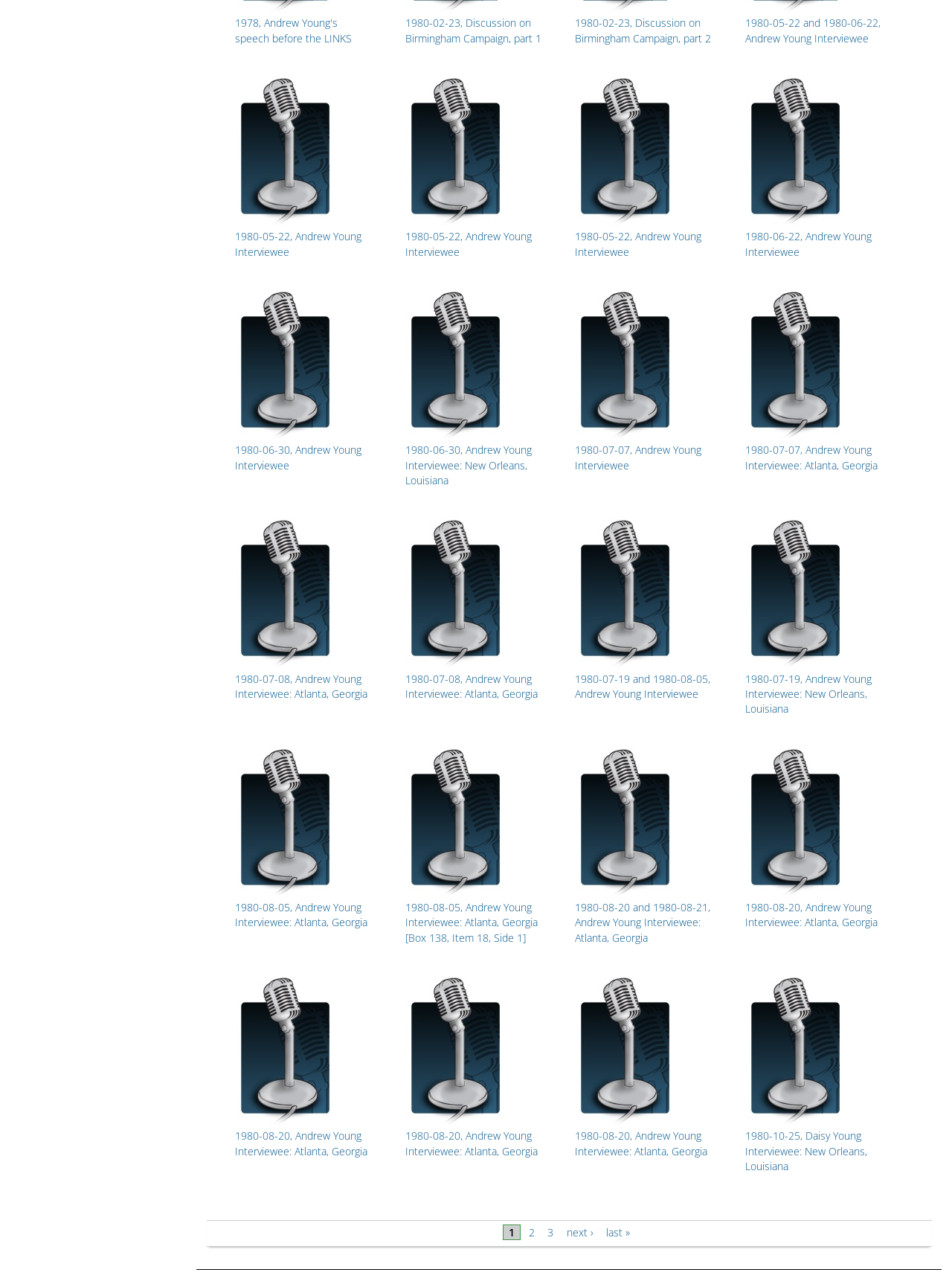Please locate the bounding box coordinates of the element that should be clicked to achieve the given instruction: "explore 1980-07-07, Andrew Young Interviewee: Atlanta, Georgia".

[0.604, 0.333, 0.709, 0.344]